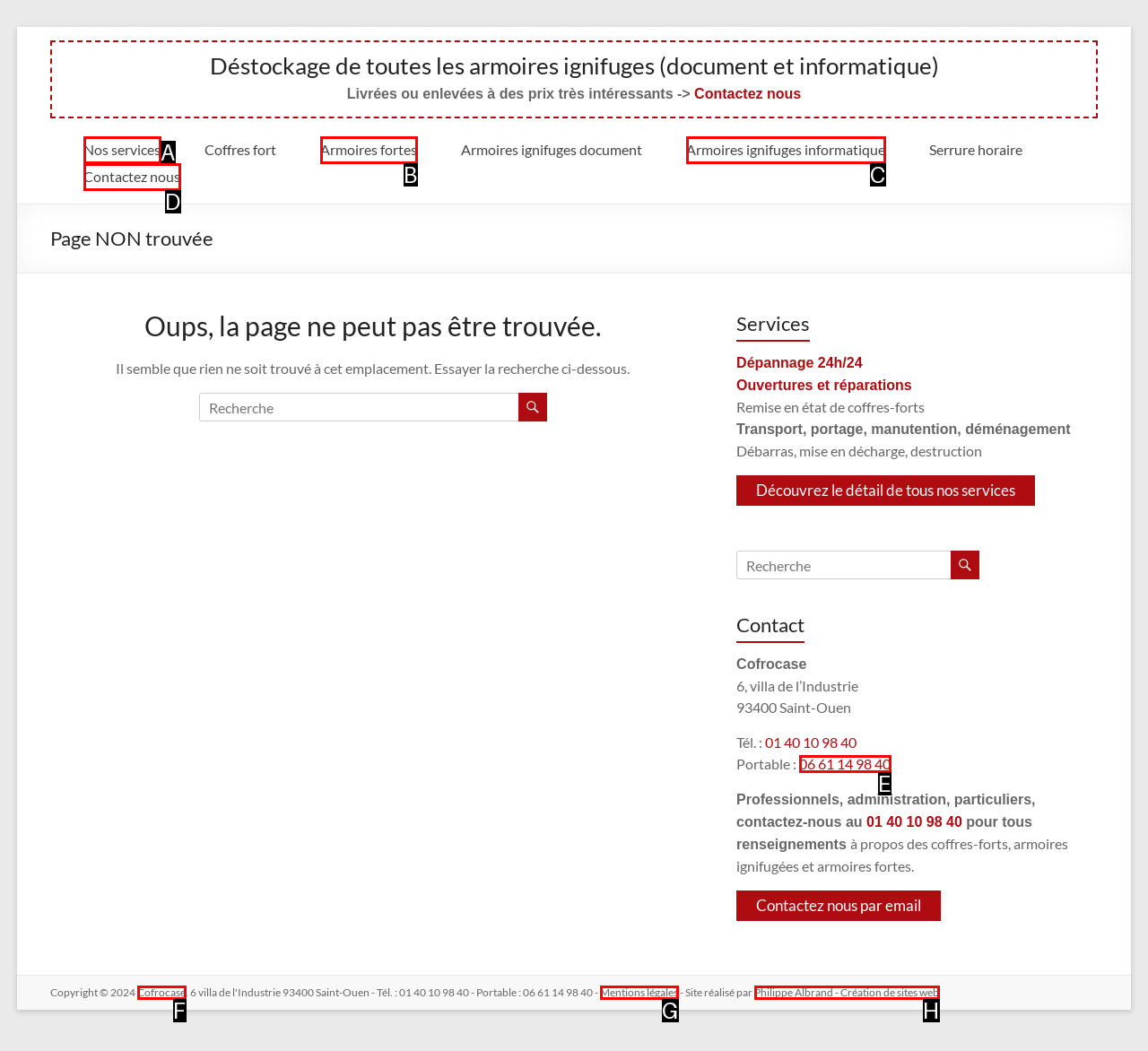Match the HTML element to the given description: Armoires ignifuges informatique
Indicate the option by its letter.

C